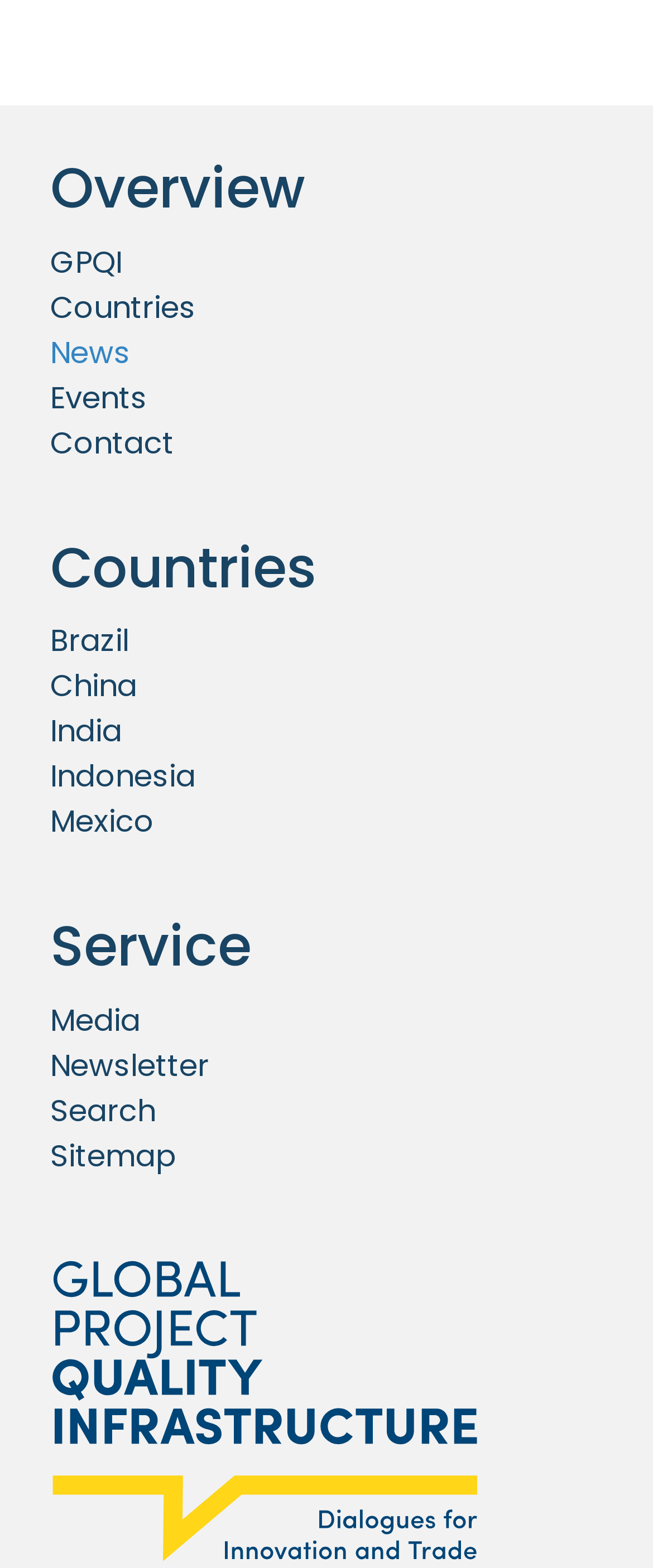Please identify the bounding box coordinates for the region that you need to click to follow this instruction: "Contact the organization".

[0.077, 0.269, 0.267, 0.295]